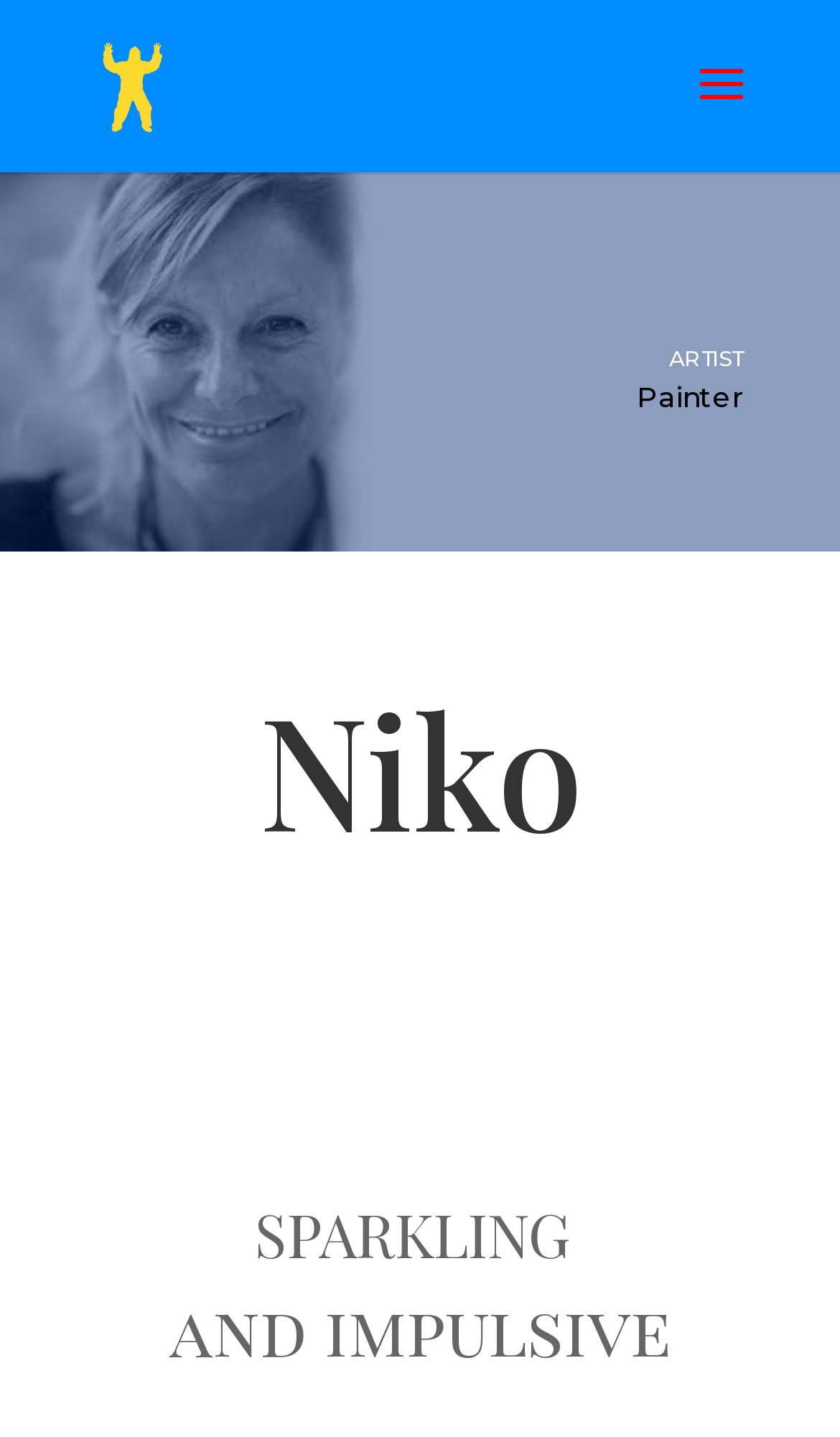Generate a comprehensive caption for the webpage you are viewing.

The webpage is about Niko, an artist who is a painter. At the top left, there is a link and an image, both labeled "The Beauties and The Beasts", which suggests that this might be the title of Niko's artwork or a project. 

On the right side of the page, there are three lines of text. The first line reads "ARTIST", the second line reads "Painter", and the third line is a non-breaking space character, which is likely a separator or a formatting element.

Below the title, there is a large heading that reads "Niko", taking up a significant portion of the page. 

At the bottom of the page, there are two lines of text. The first line reads "SPARKLING" and the second line reads "and impulsive", which might be a description of Niko's artistic style or personality.